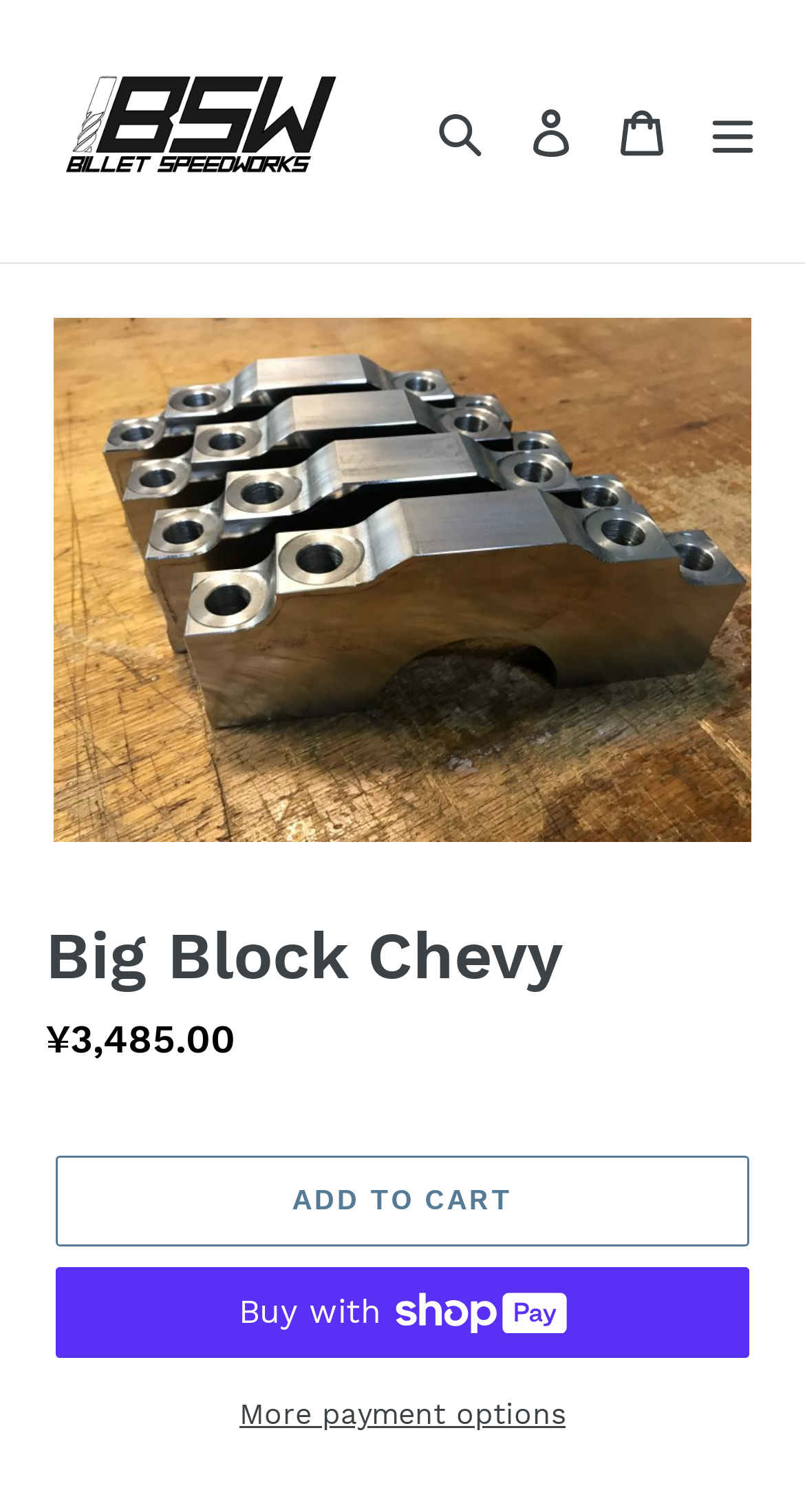How many images are there on the webpage?
Refer to the screenshot and answer in one word or phrase.

3